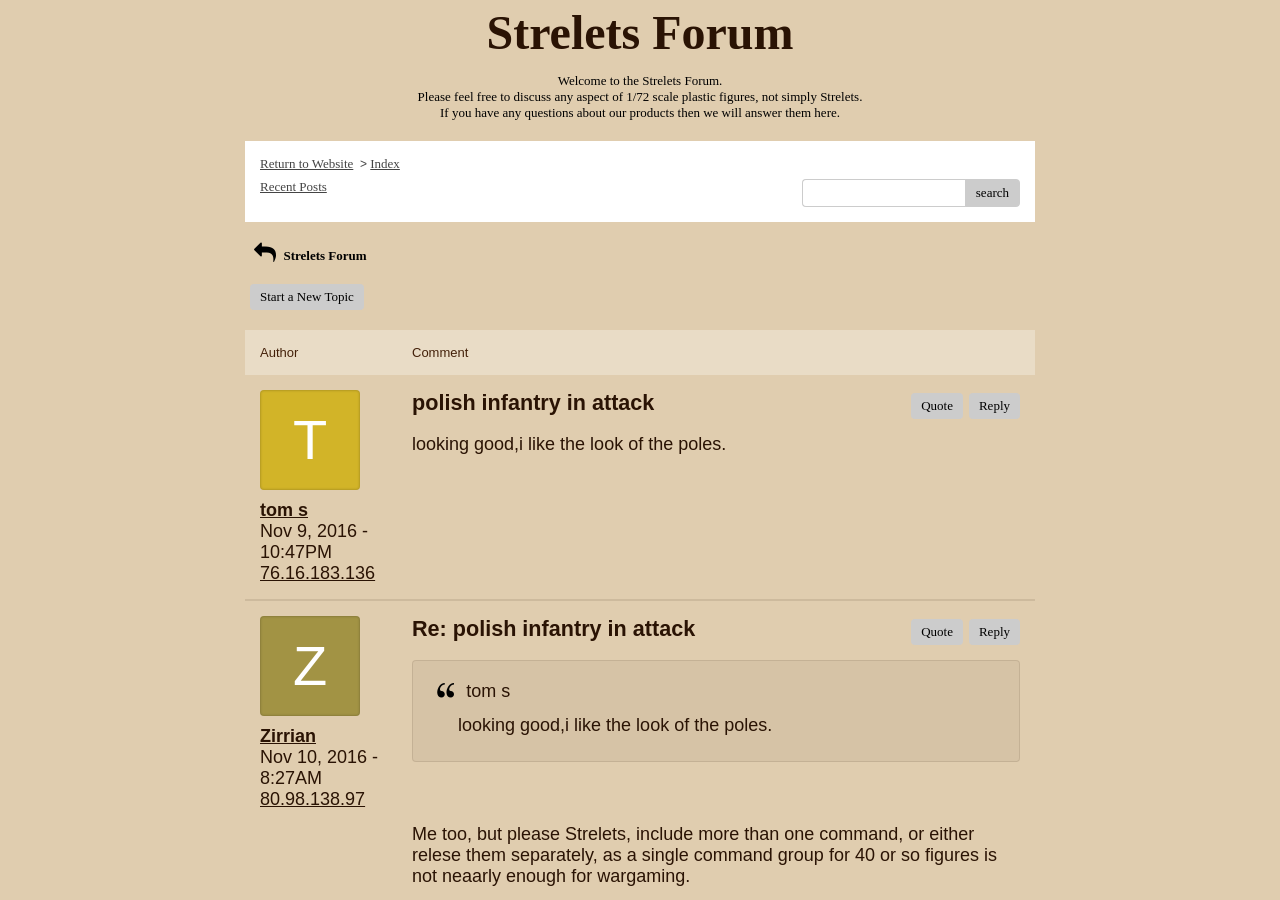What can you do with a post?
Based on the image content, provide your answer in one word or a short phrase.

Quote or reply